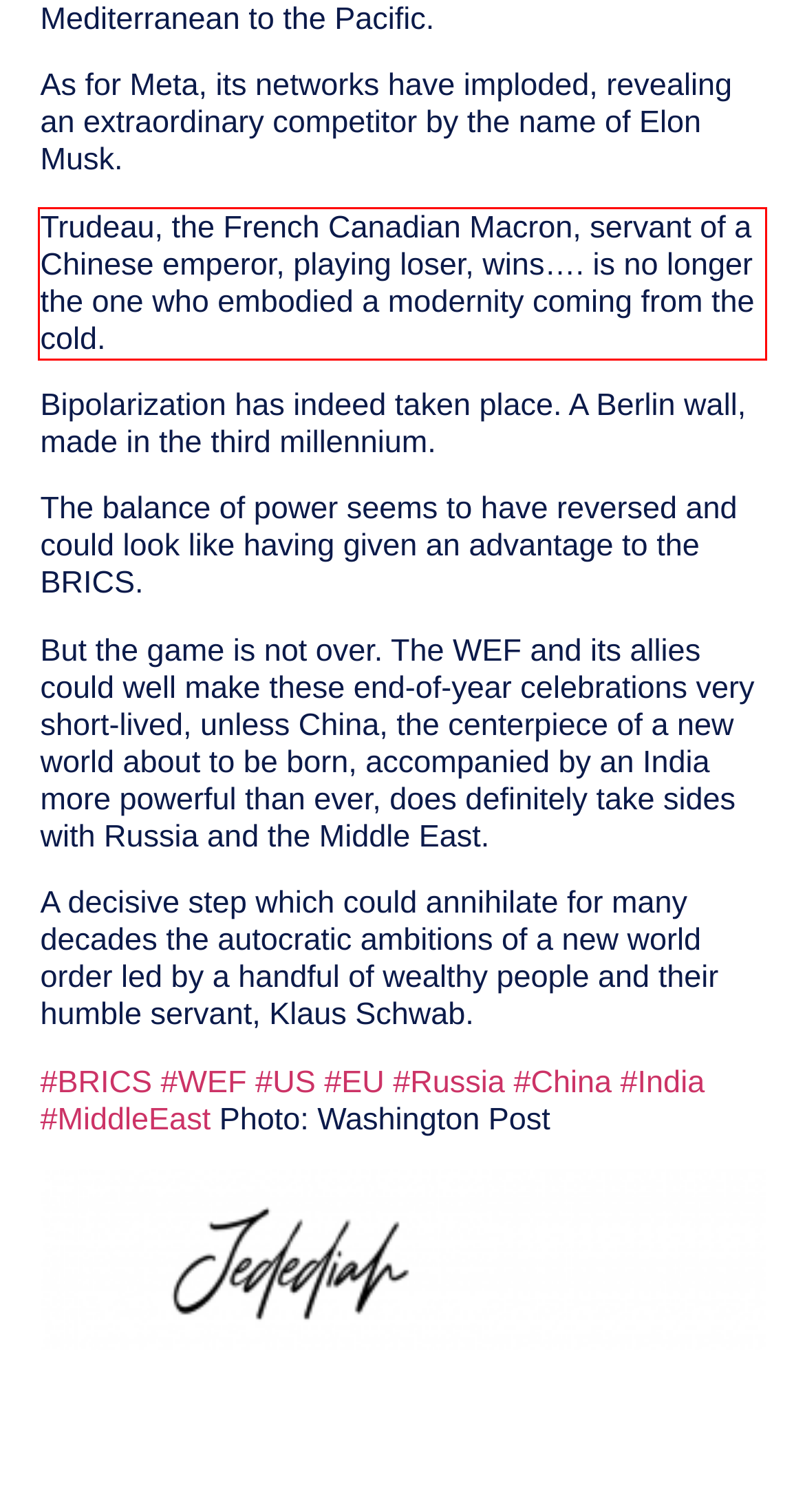You have a screenshot of a webpage with a red bounding box. Use OCR to generate the text contained within this red rectangle.

Trudeau, the French Canadian Macron, servant of a Chinese emperor, playing loser, wins…. is no longer the one who embodied a modernity coming from the cold.